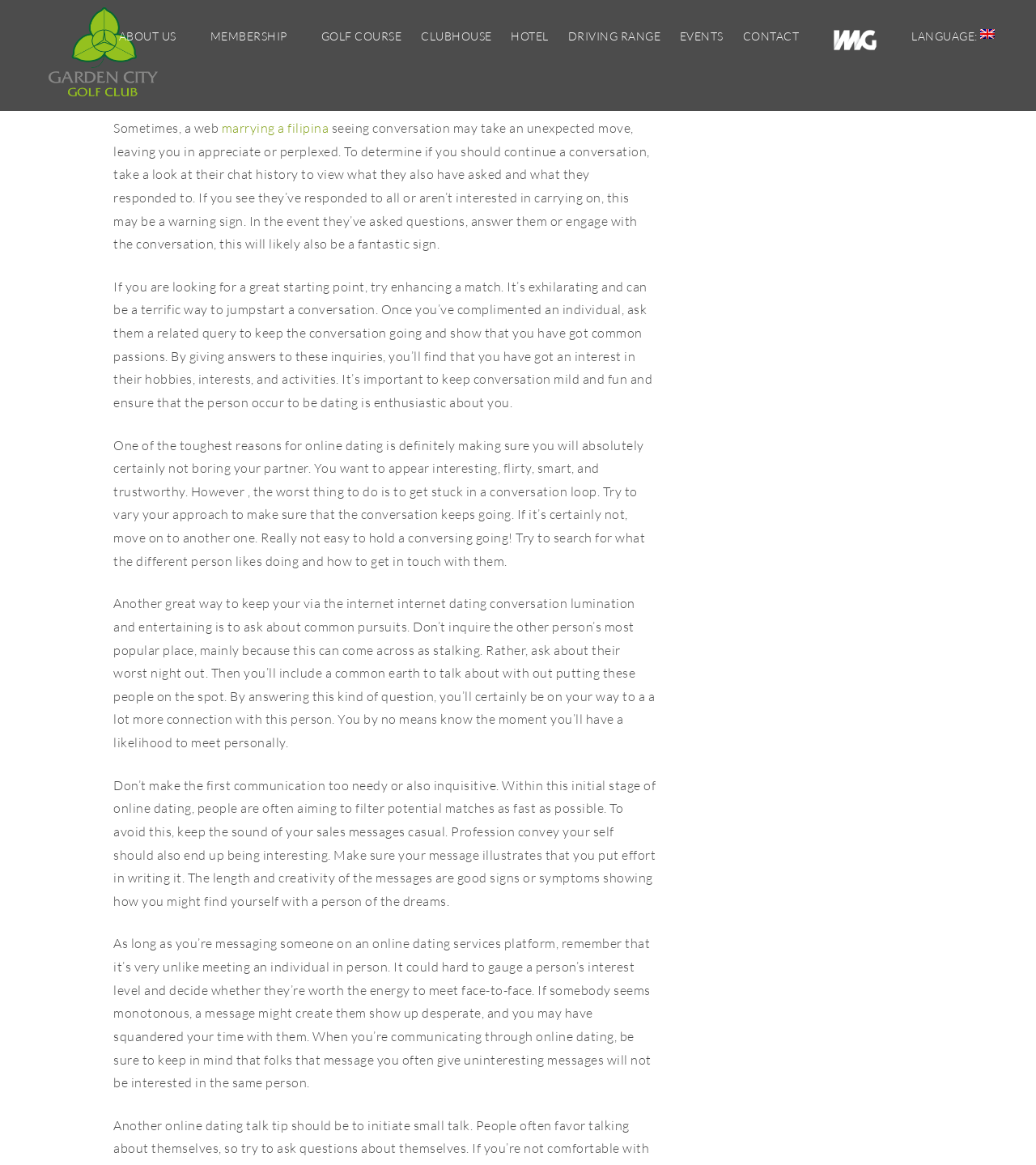Determine the bounding box coordinates of the clickable element necessary to fulfill the instruction: "Click the CONTACT link". Provide the coordinates as four float numbers within the 0 to 1 range, i.e., [left, top, right, bottom].

[0.701, 0.011, 0.788, 0.051]